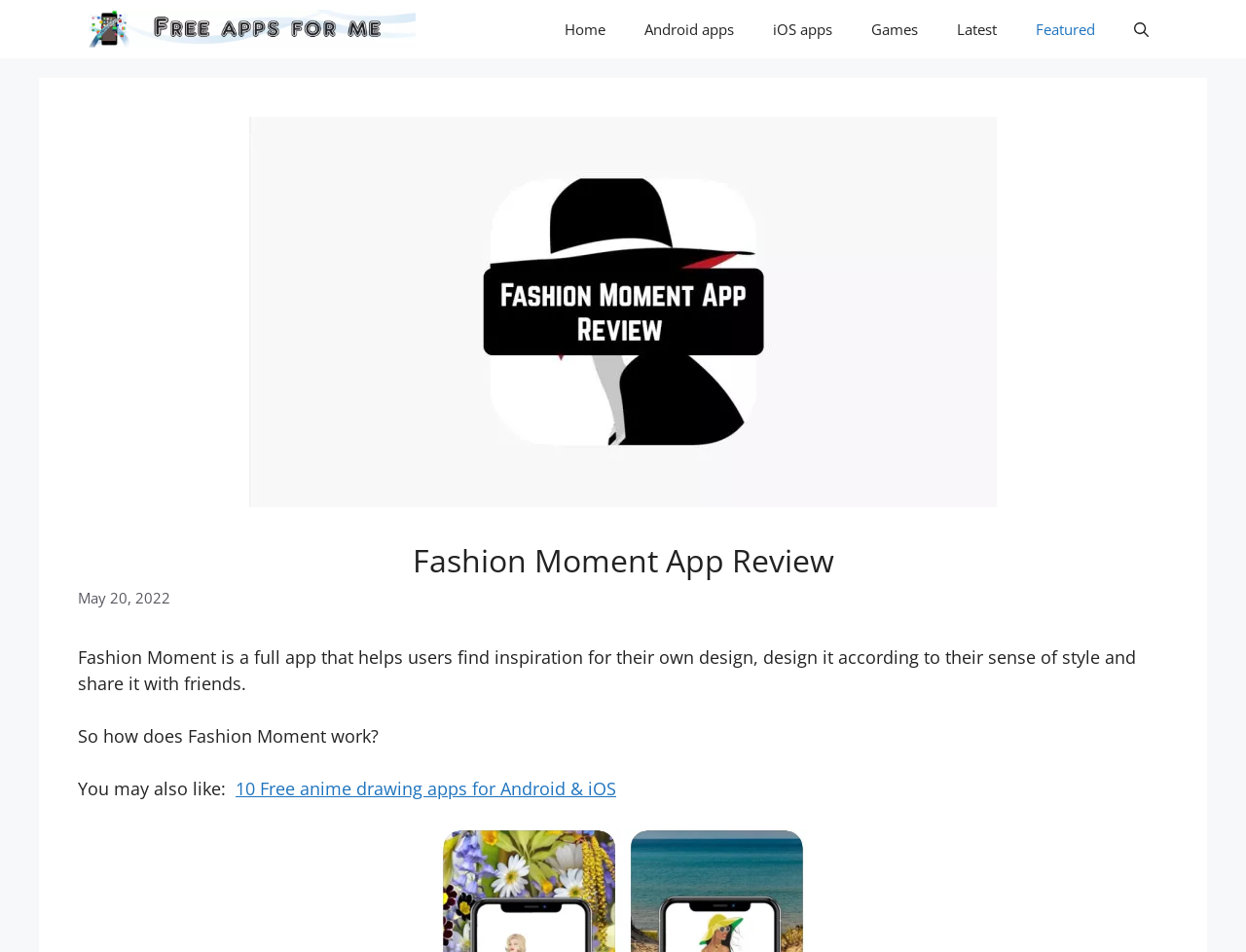Please answer the following question using a single word or phrase: 
What is the name of the app being reviewed?

Fashion Moment